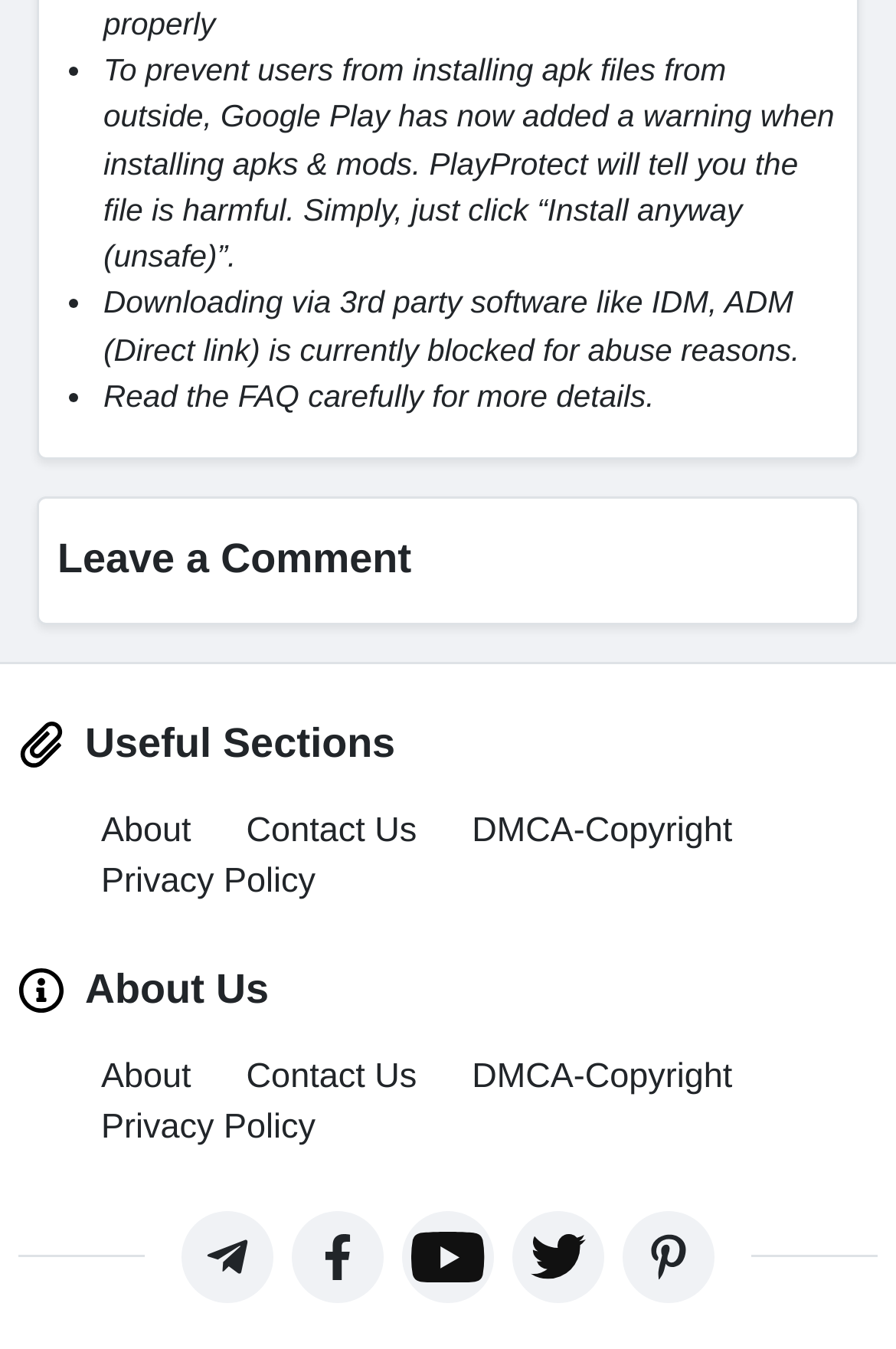Identify the bounding box coordinates of the element to click to follow this instruction: 'Click the 'Privacy Policy' link'. Ensure the coordinates are four float values between 0 and 1, provided as [left, top, right, bottom].

[0.113, 0.639, 0.352, 0.668]